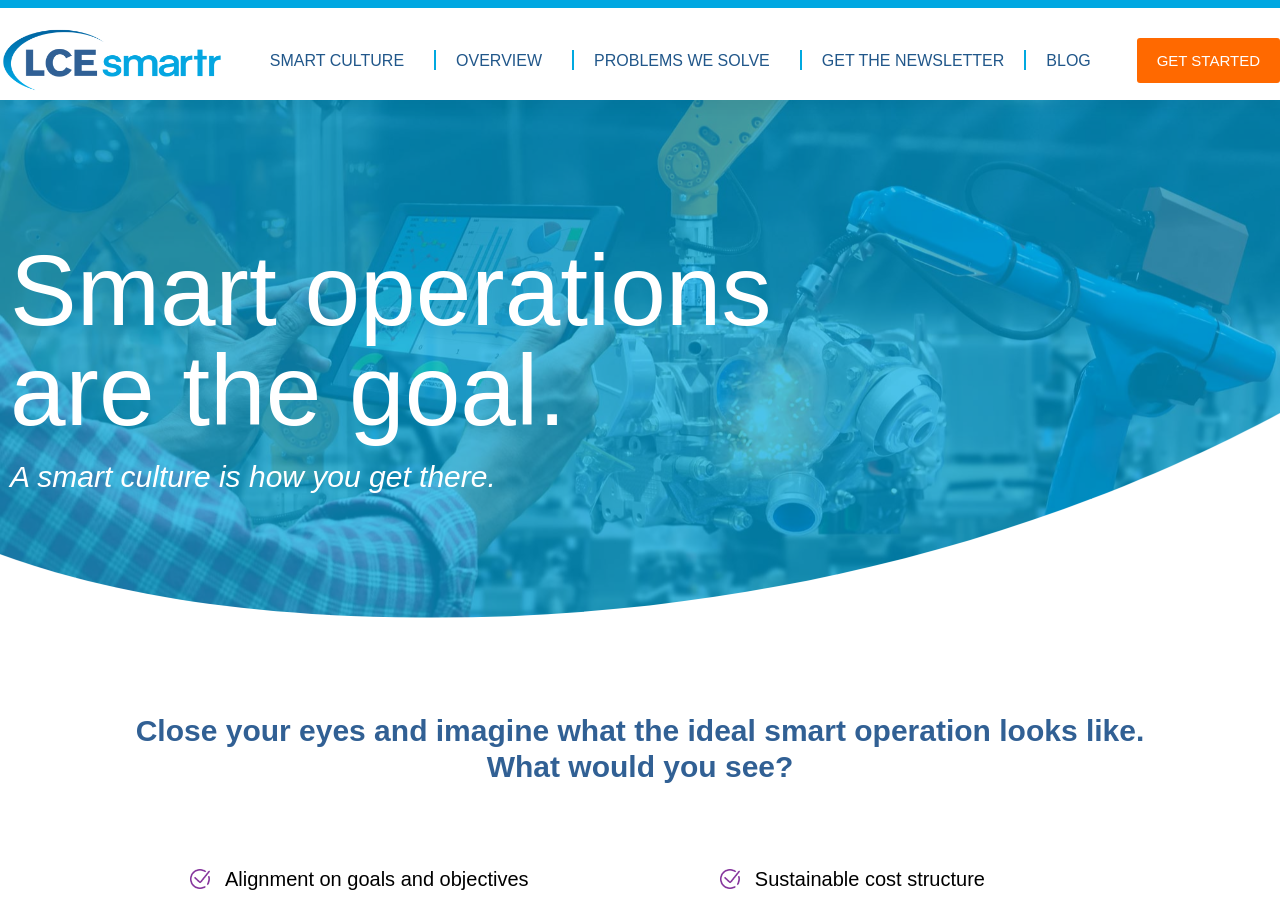Give a concise answer using only one word or phrase for this question:
What is the last link in the top navigation menu?

BLOG